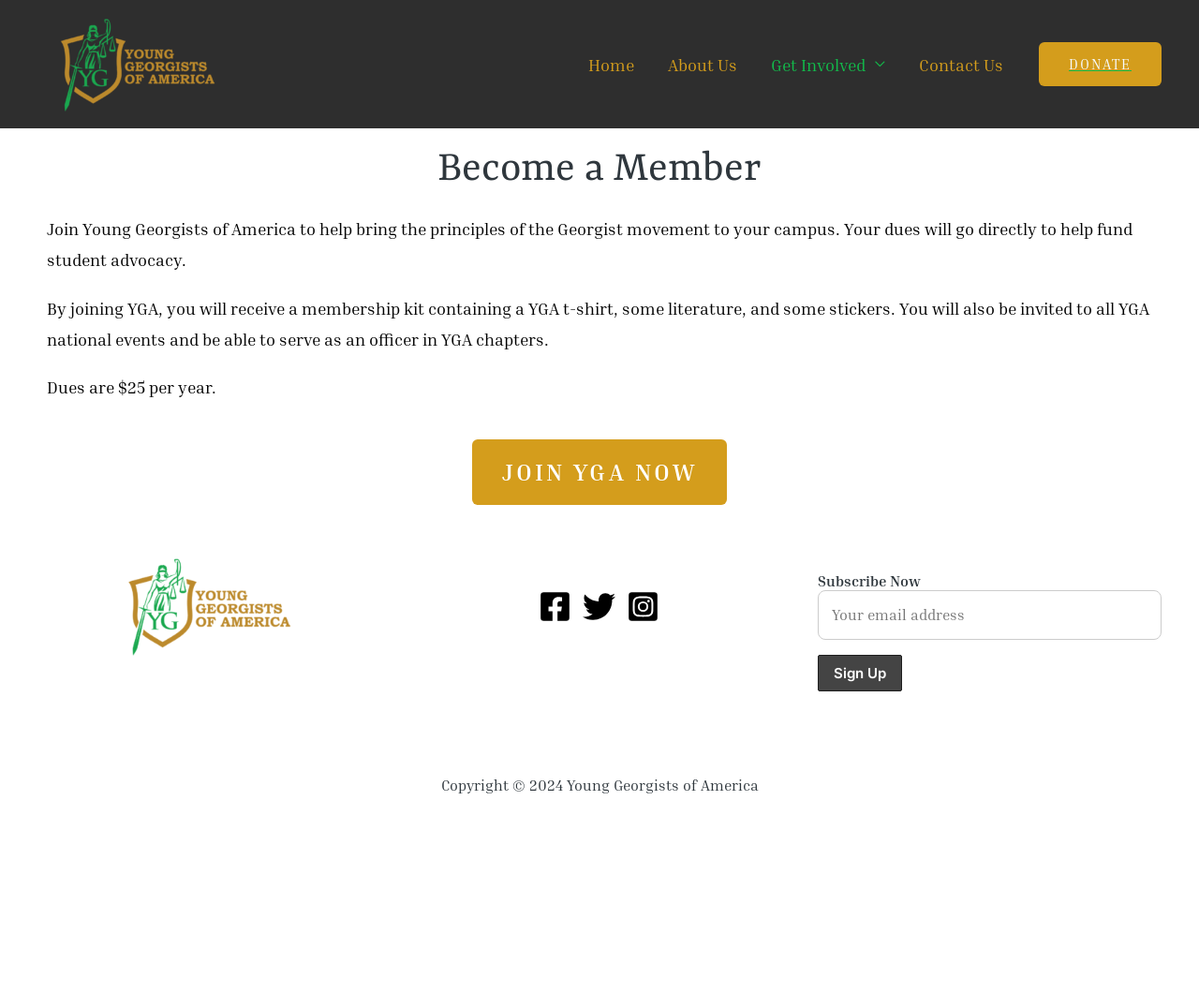Pinpoint the bounding box coordinates for the area that should be clicked to perform the following instruction: "Click the 'Home' link".

[0.477, 0.031, 0.543, 0.096]